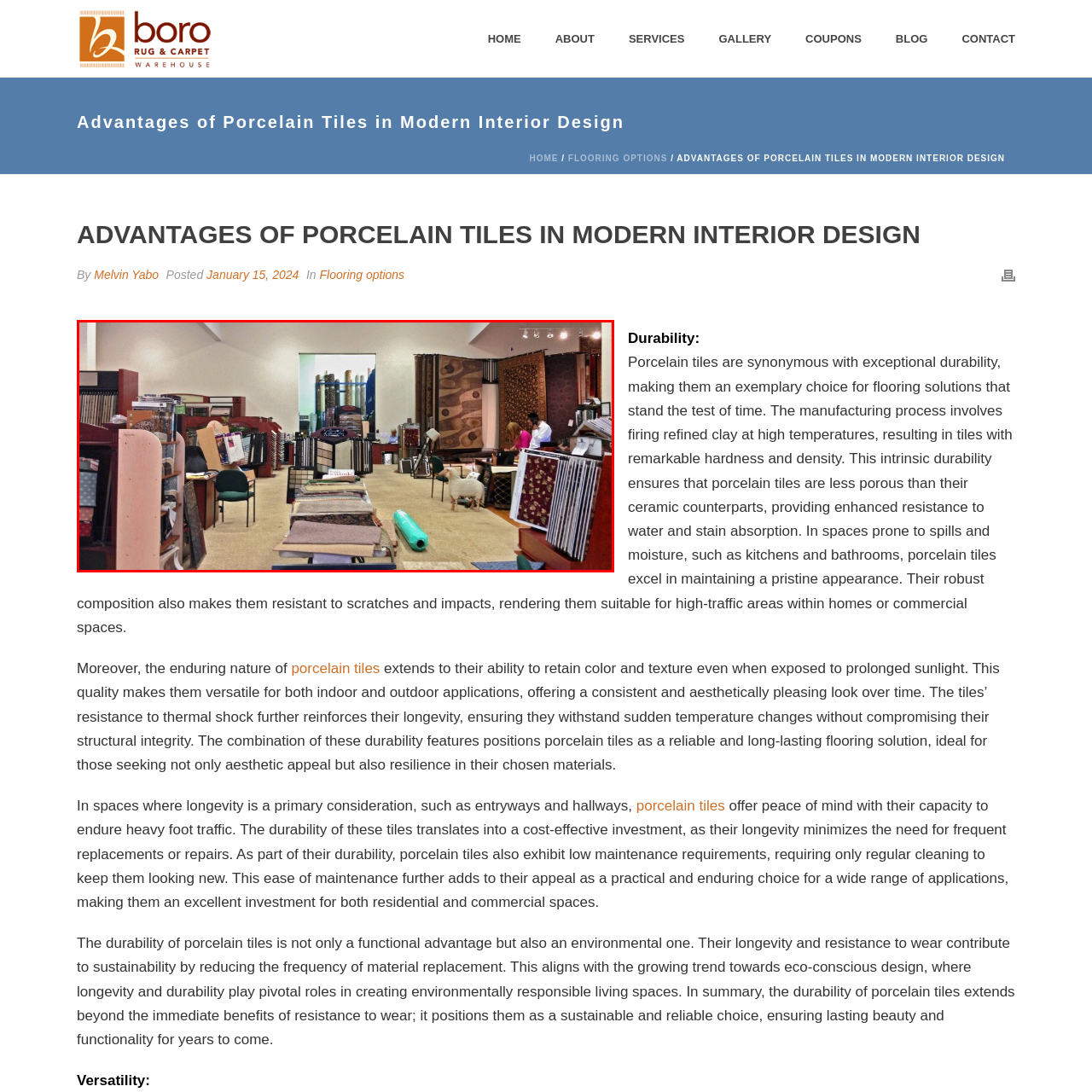What is the primary purpose of the flooring showroom?
Pay attention to the image within the red bounding box and answer using just one word or a concise phrase.

To facilitate informed flooring choices